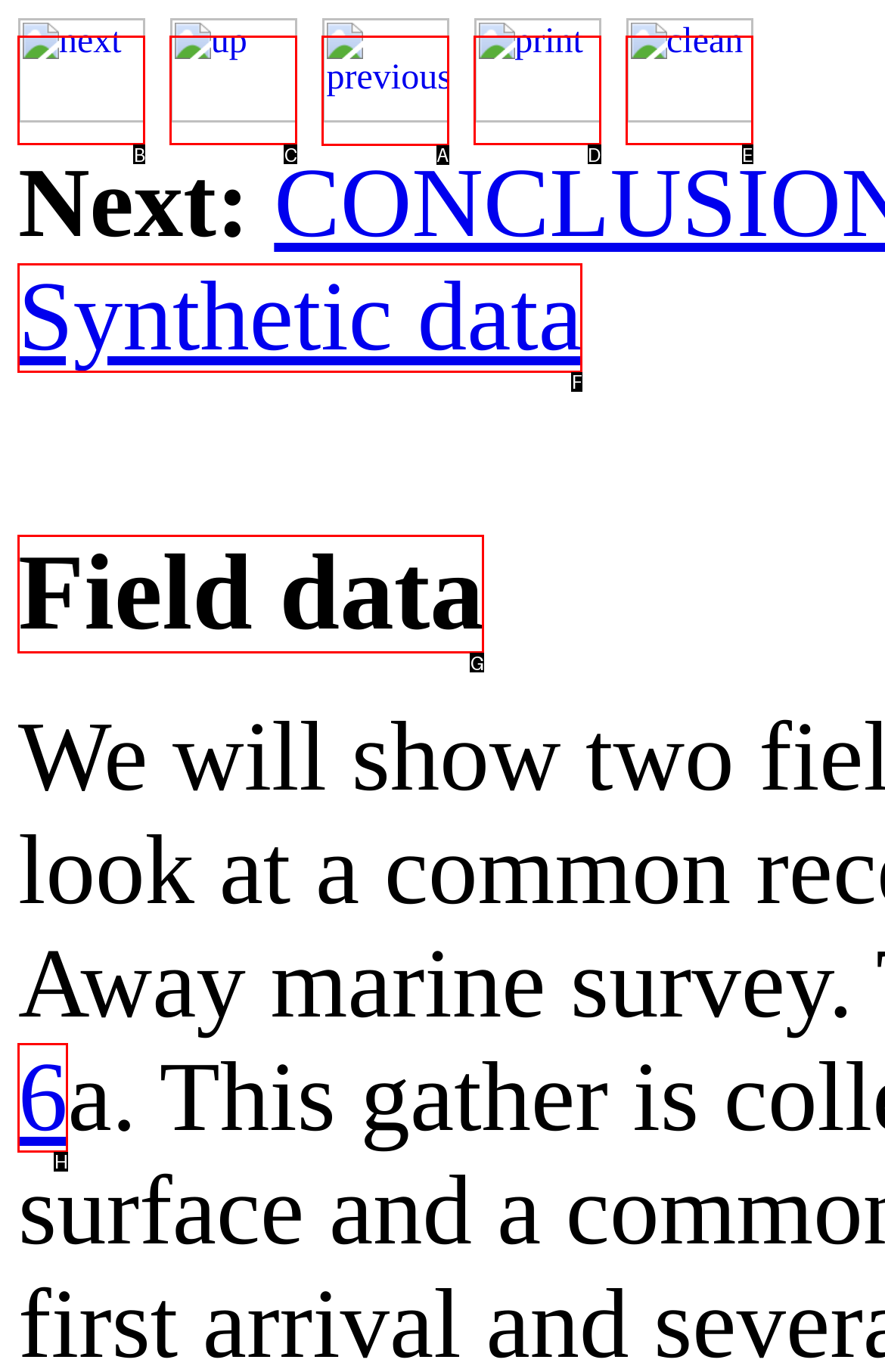Tell me the letter of the UI element I should click to accomplish the task: go to previous page based on the choices provided in the screenshot.

A